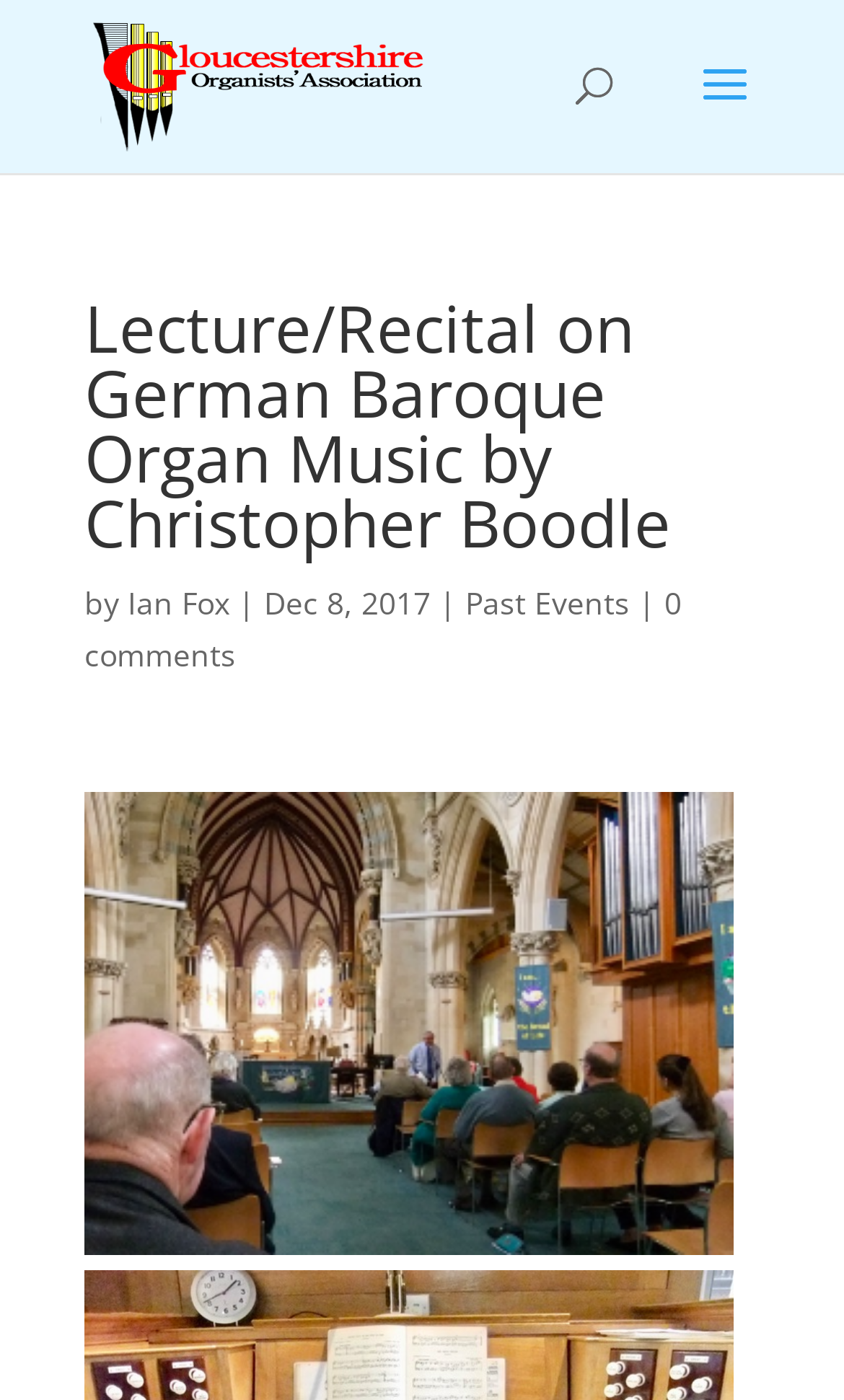Using the image as a reference, answer the following question in as much detail as possible:
What is the name of the organist?

The question can be answered by looking at the heading element which contains the text 'Lecture/Recital on German Baroque Organ Music by Christopher Boodle'. The name of the organist is mentioned in this heading.